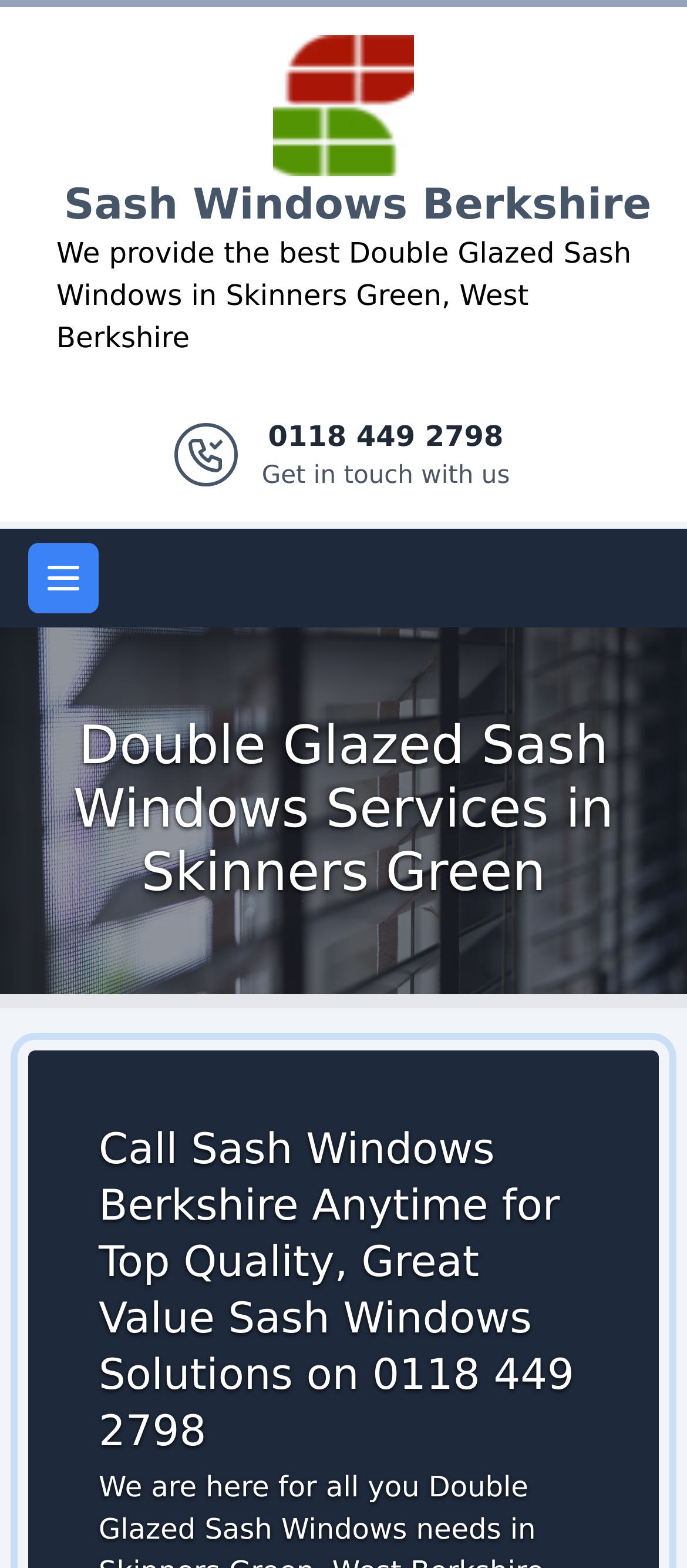What is the location served?
Please provide a single word or phrase in response based on the screenshot.

Skinners Green, West Berkshire